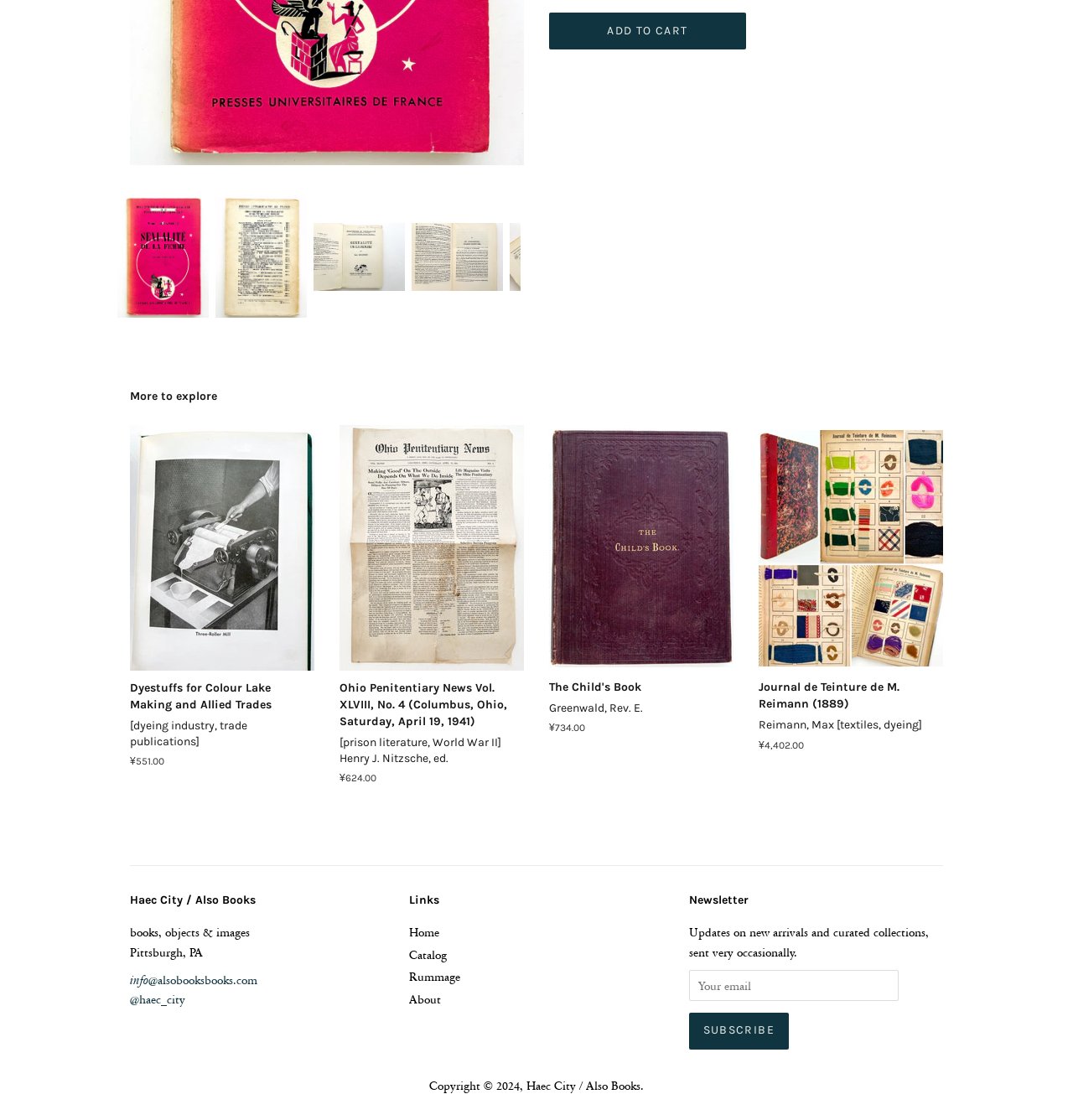Using the provided element description, identify the bounding box coordinates as (top-left x, top-left y, bottom-right x, bottom-right y). Ensure all values are between 0 and 1. Description: name="subscribe" value="Subscribe"

[0.642, 0.904, 0.735, 0.937]